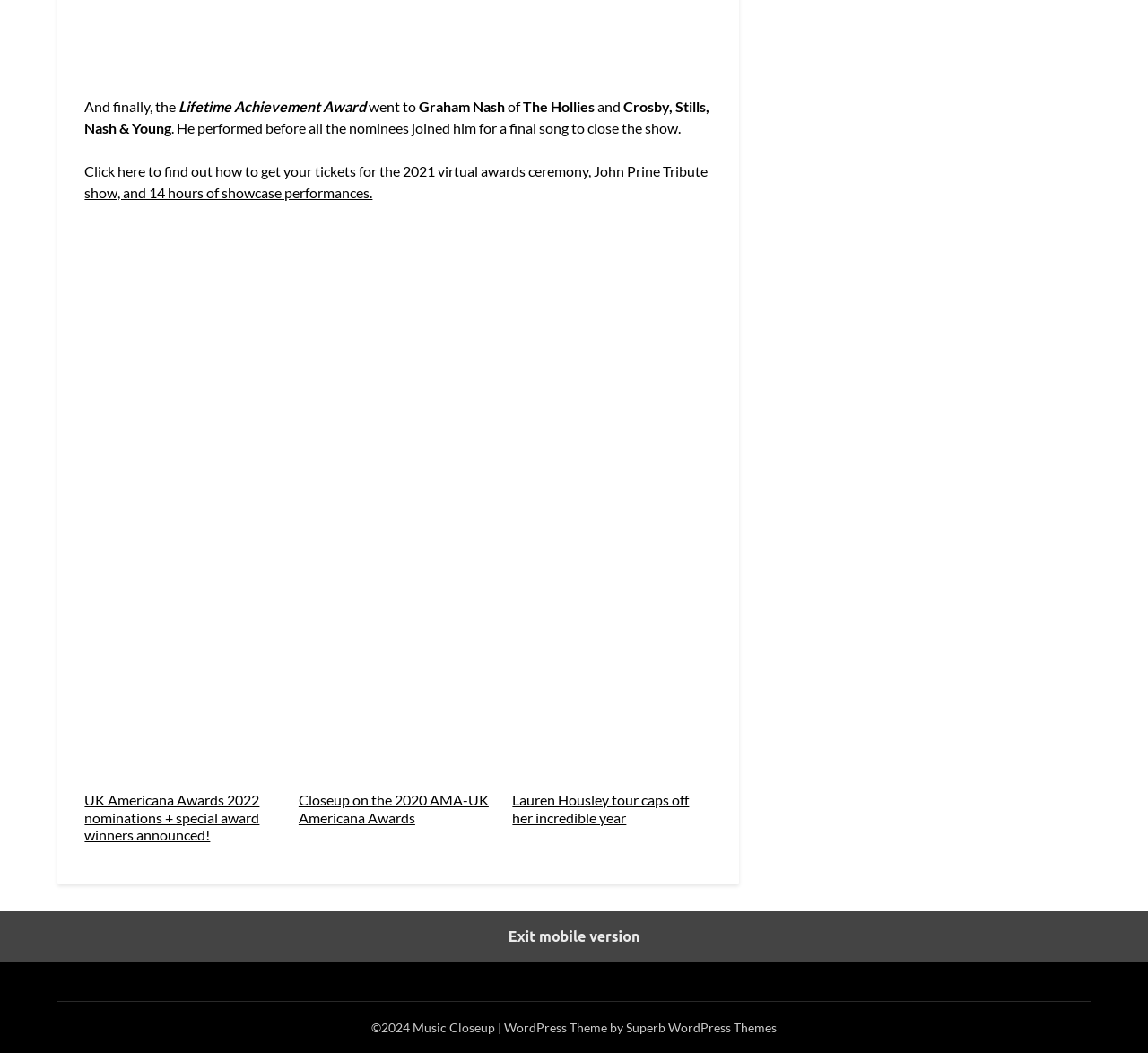Analyze the image and give a detailed response to the question:
What is the name of the website's copyright holder?

The answer can be found at the bottom of the webpage where it says '©2024 Music Closeup', which indicates that Music Closeup is the copyright holder of the website.